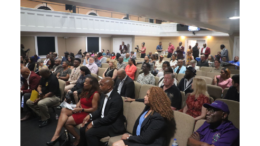Answer the question below using just one word or a short phrase: 
Who are the attendees of the event?

Diverse community members